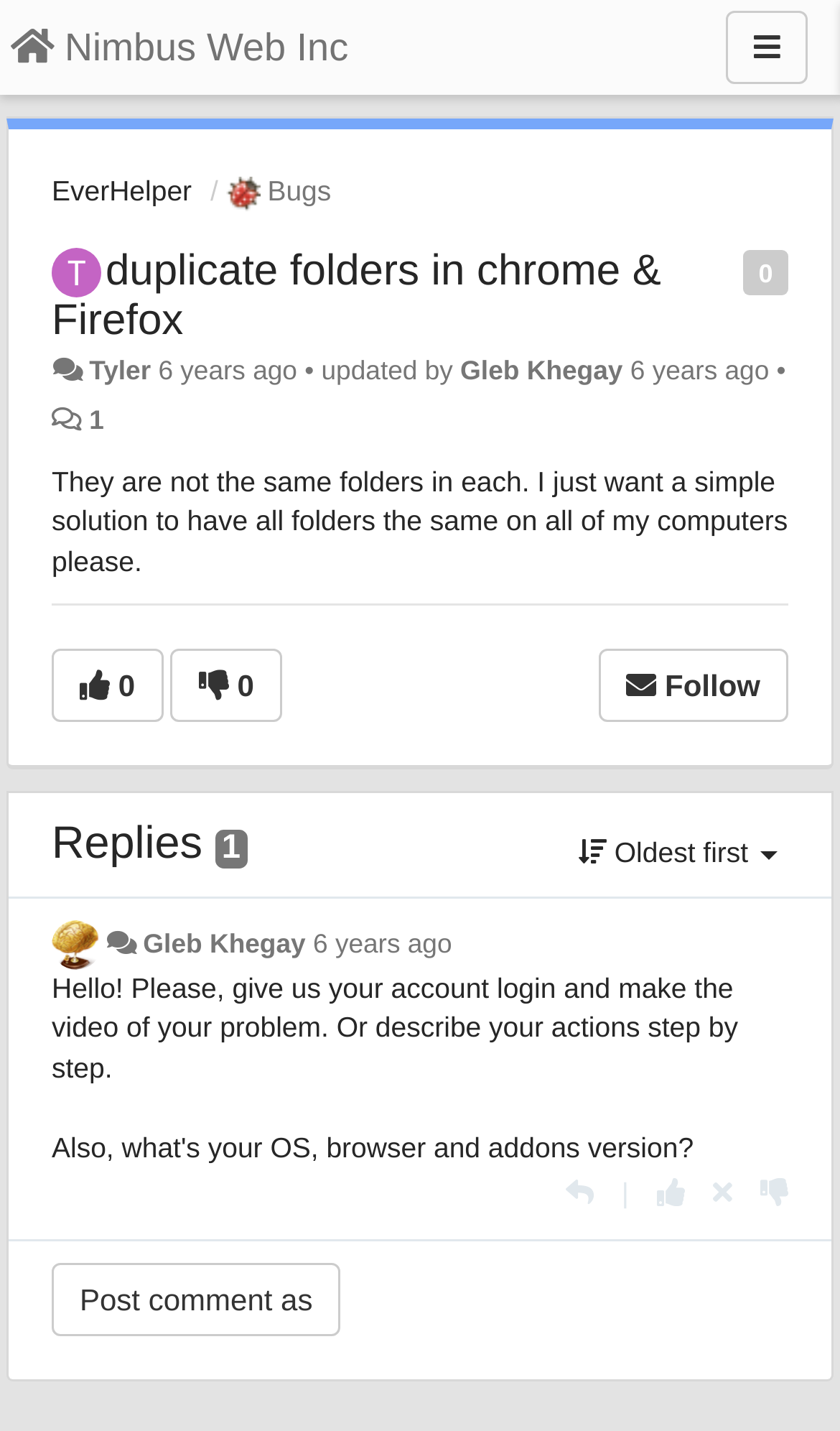Respond concisely with one word or phrase to the following query:
Who updated the post?

Gleb Khegay